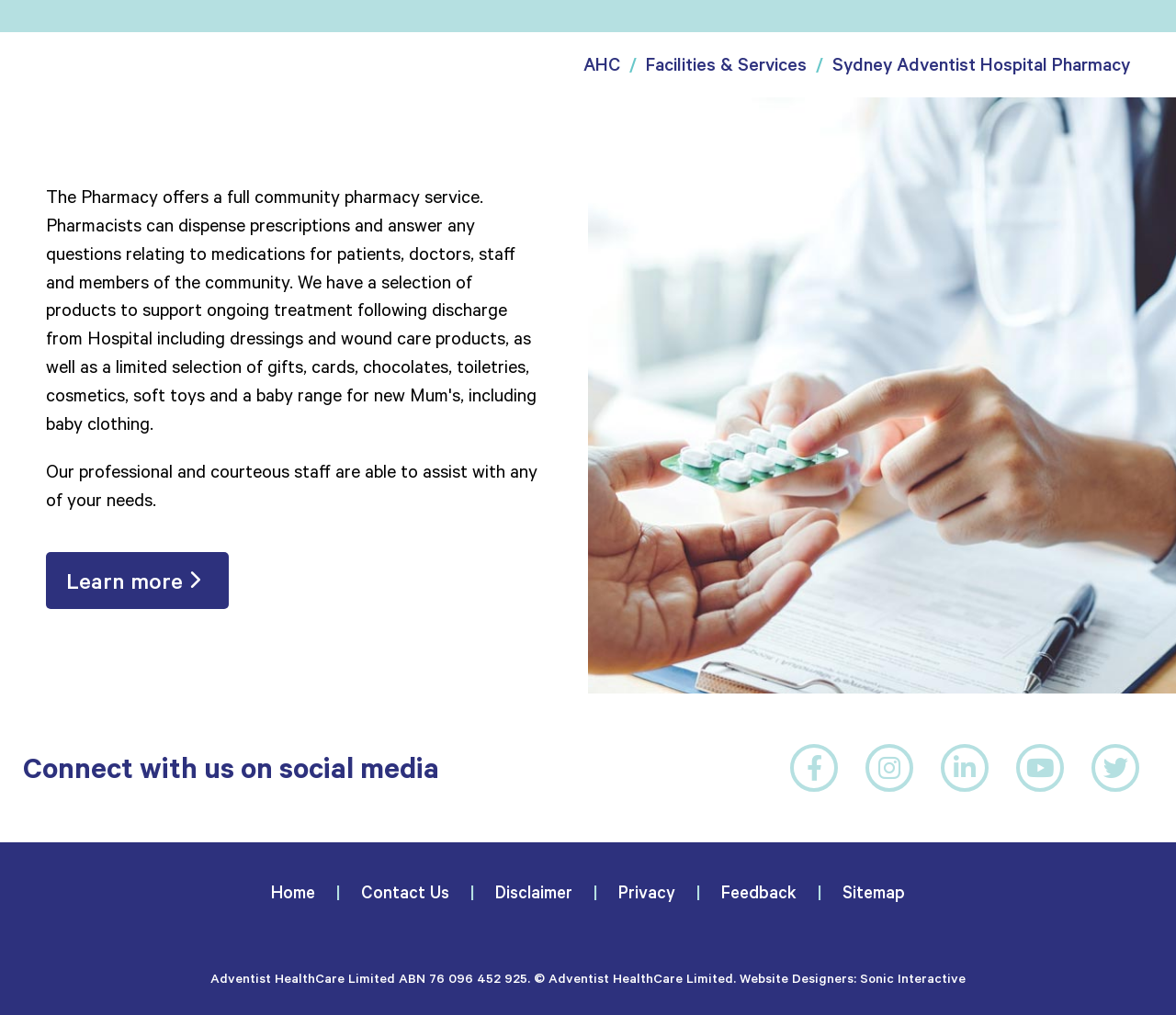Using the provided element description: "Facilities & Services", identify the bounding box coordinates. The coordinates should be four floats between 0 and 1 in the order [left, top, right, bottom].

[0.541, 0.052, 0.694, 0.075]